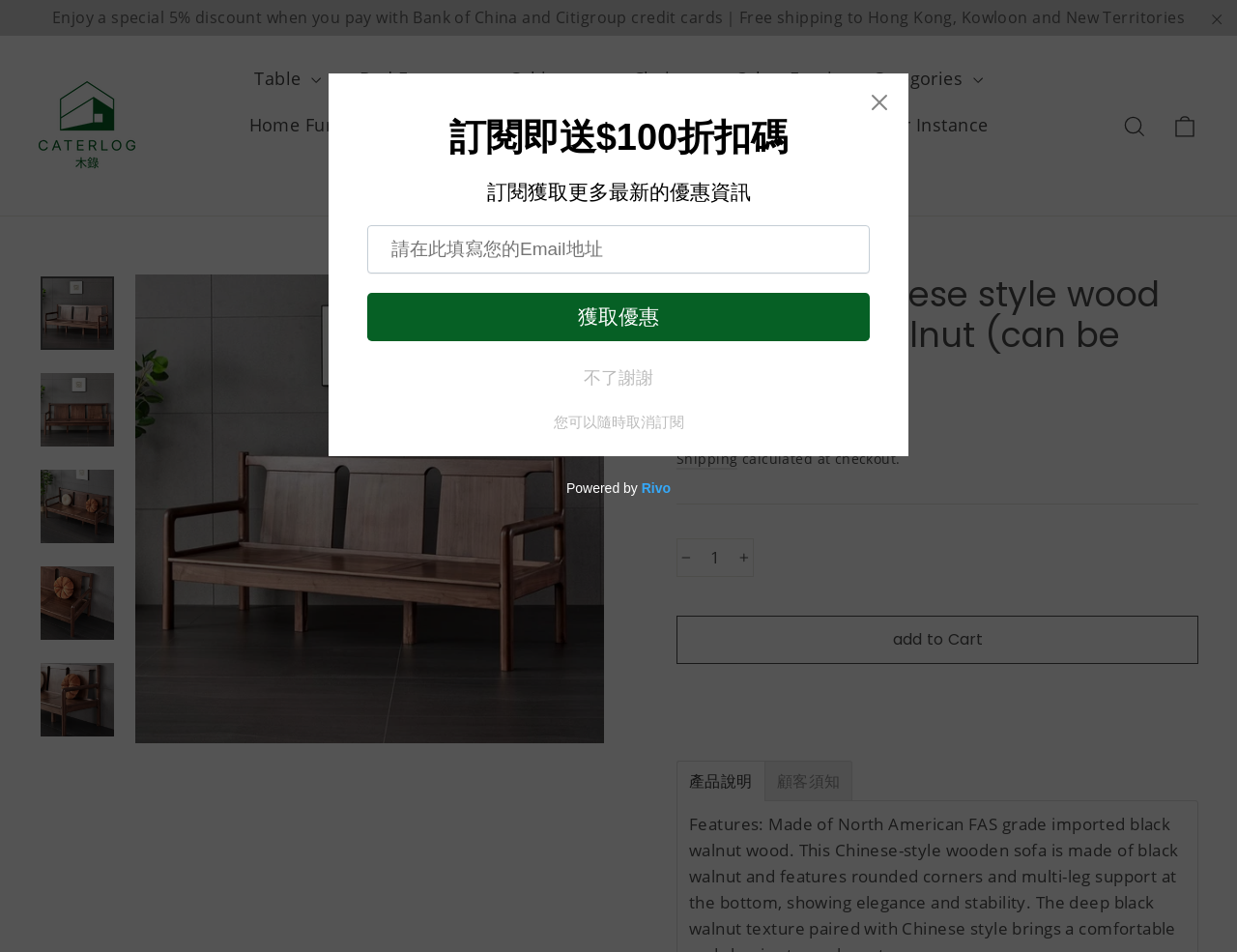Construct a comprehensive caption that outlines the webpage's structure and content.

This webpage is about a Chinese-style wooden sofa made of black walnut wood, which can be customized. At the top left corner, there is a link to enjoy a 5% discount when paying with specific credit cards, and a button to the right of it. Below these elements, there is a navigation menu with links to different categories, such as tables, bed frames, cabinets, chairs, and more.

On the left side of the page, there is a section with multiple links and images related to solid wood furniture, including a link to "Things to know about solid wood furniture" and "About Us". 

In the main content area, there is a heading that displays the product name, "TEDALIST Chinese style wood sofa black walnut (can be customized)". Below the heading, the price of the sofa, $17,120.00, is displayed, along with a link to "Shipping" and a note that the shipping cost will be calculated at checkout.

There is a quantity textbox and buttons to increase or decrease the quantity, as well as an "Add to Cart" button. Below these elements, there is a tab list with two tabs, "產品說明" (Product Description) and "顧客須知" (Customer Notice), where the first tab is selected by default. In the "顧客須知" tab, there is a paragraph describing the features of the sofa, including that it is made of North American FAS grade imported black walnut wood.